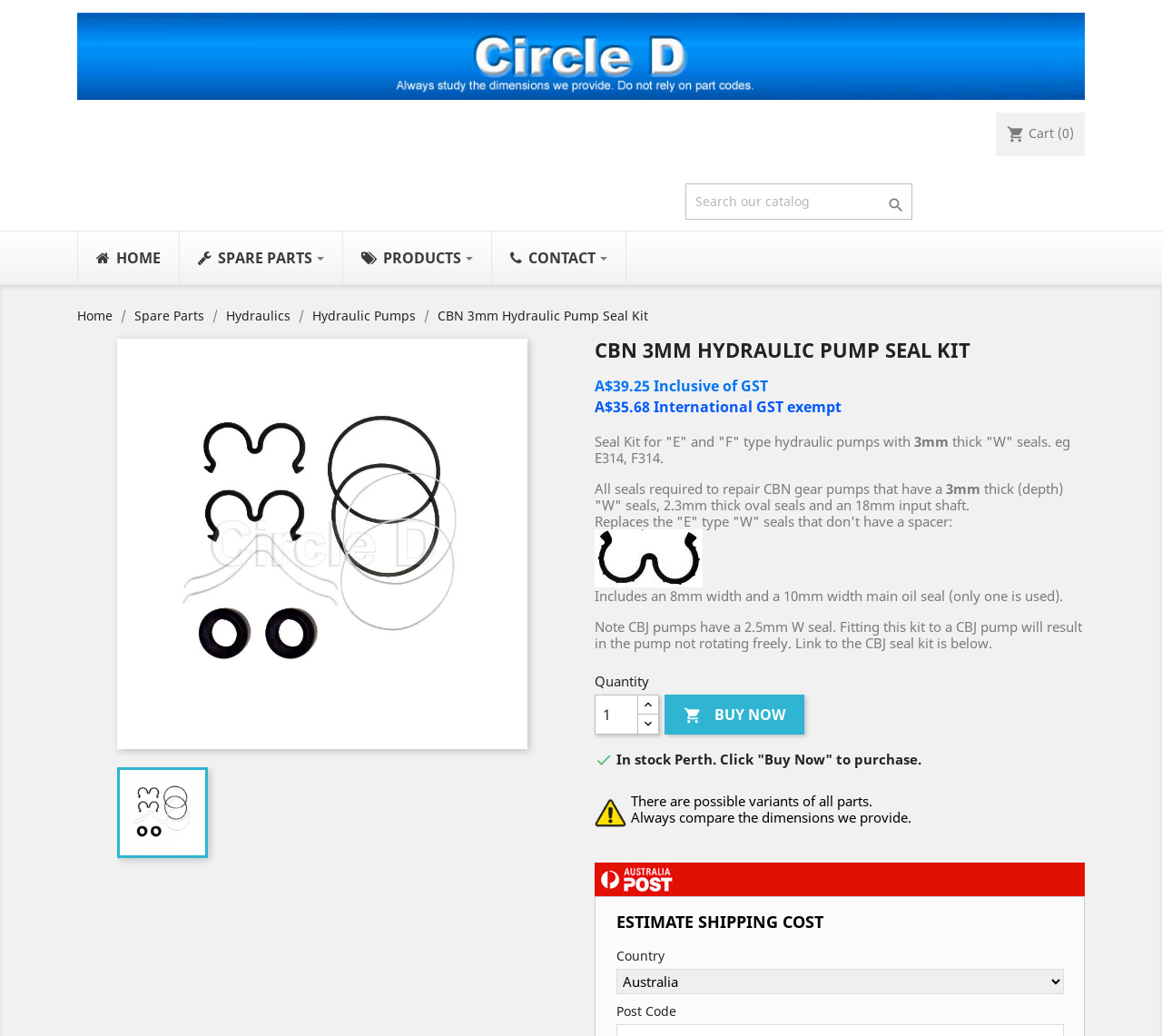Answer briefly with one word or phrase:
What is the width of the main oil seal?

8mm and 10mm